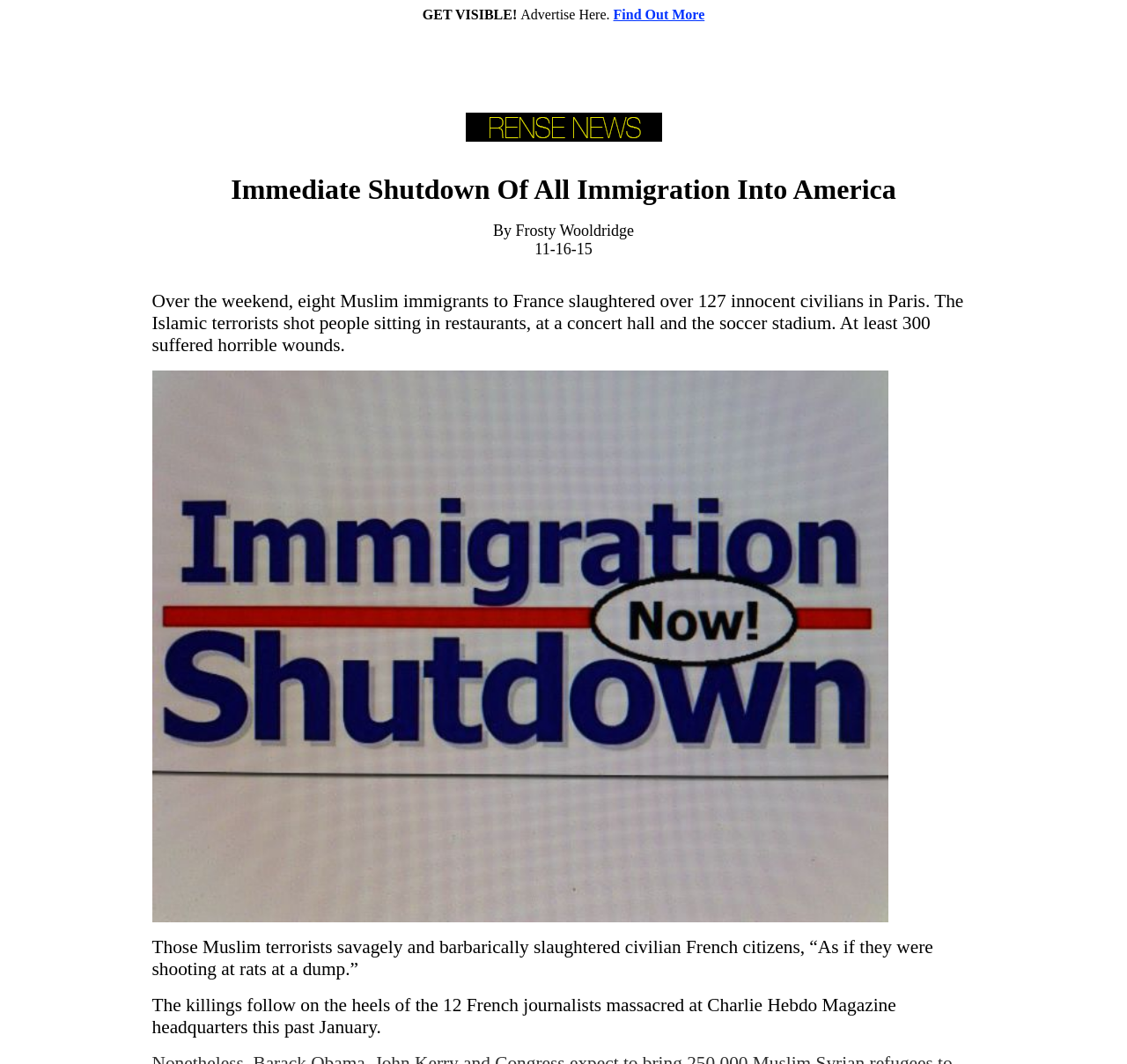Provide a short answer using a single word or phrase for the following question: 
What is the purpose of the link 'Find Out More'?

To find out more